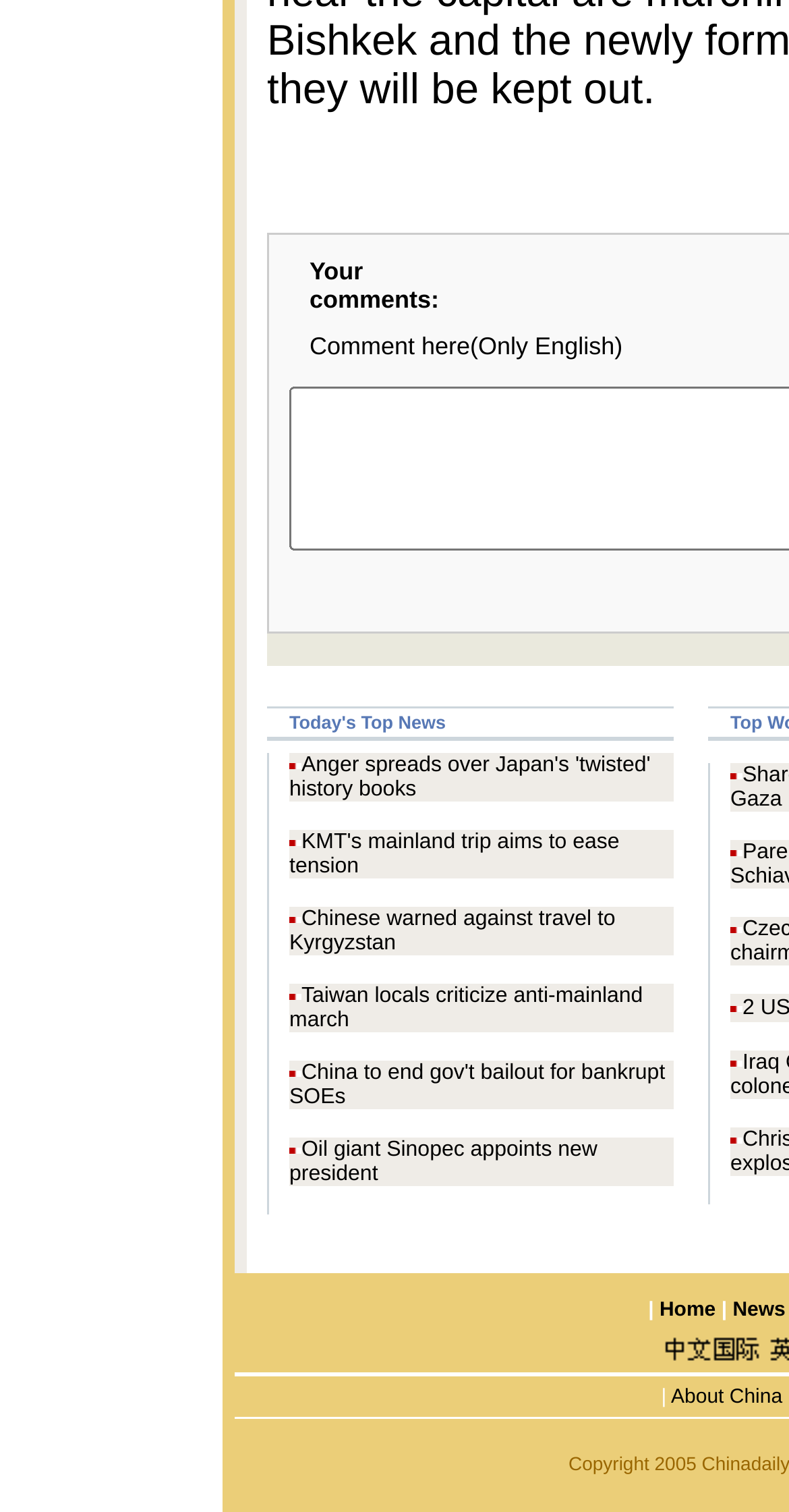Analyze the image and answer the question with as much detail as possible: 
What is the last news article about?

I looked at the last row of the table and found the text 'China to end gov't bailout for bankrupt SOEs' which is the topic of the last news article.